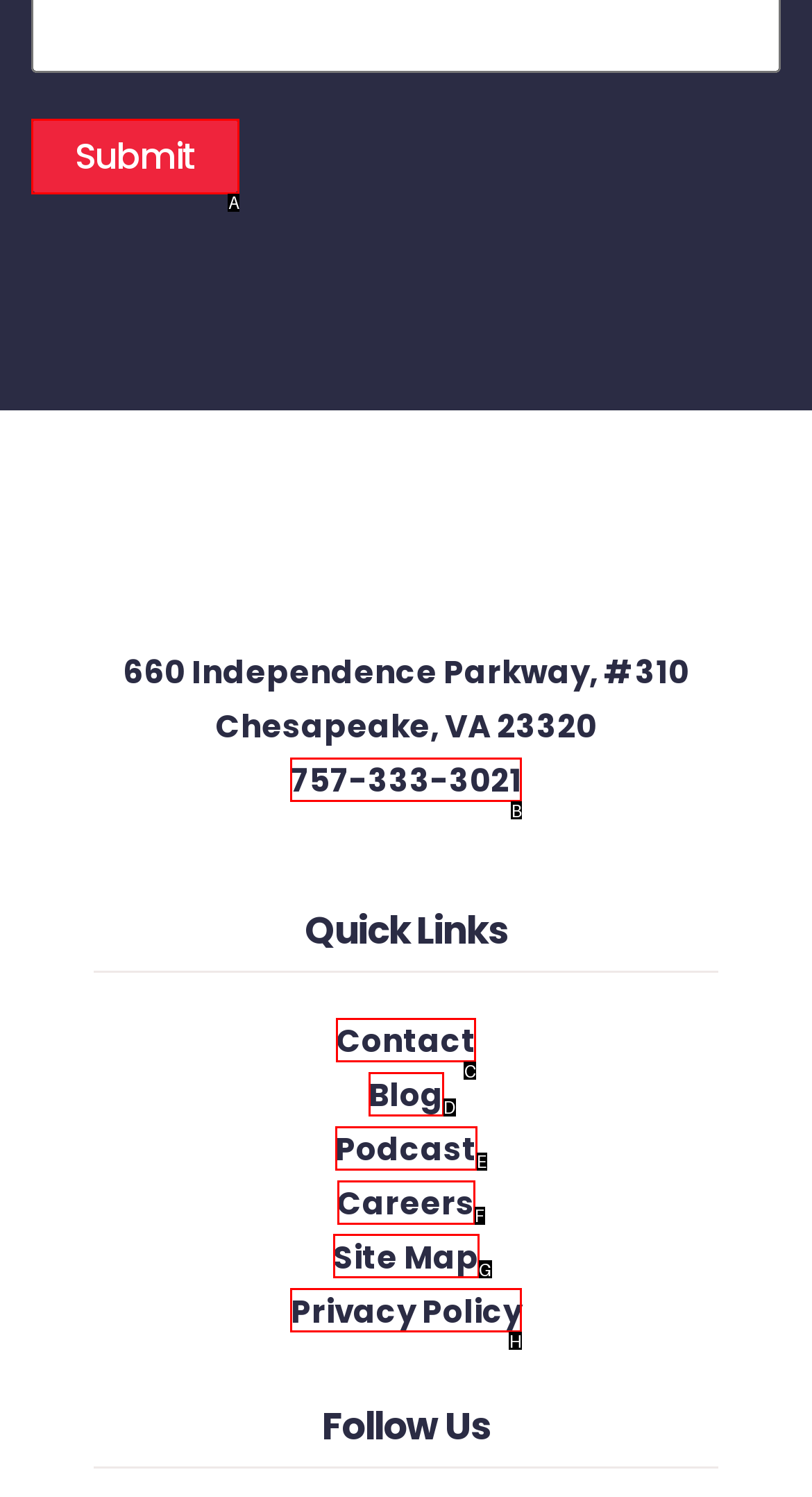From the available choices, determine which HTML element fits this description: value="Submit" Respond with the correct letter.

A